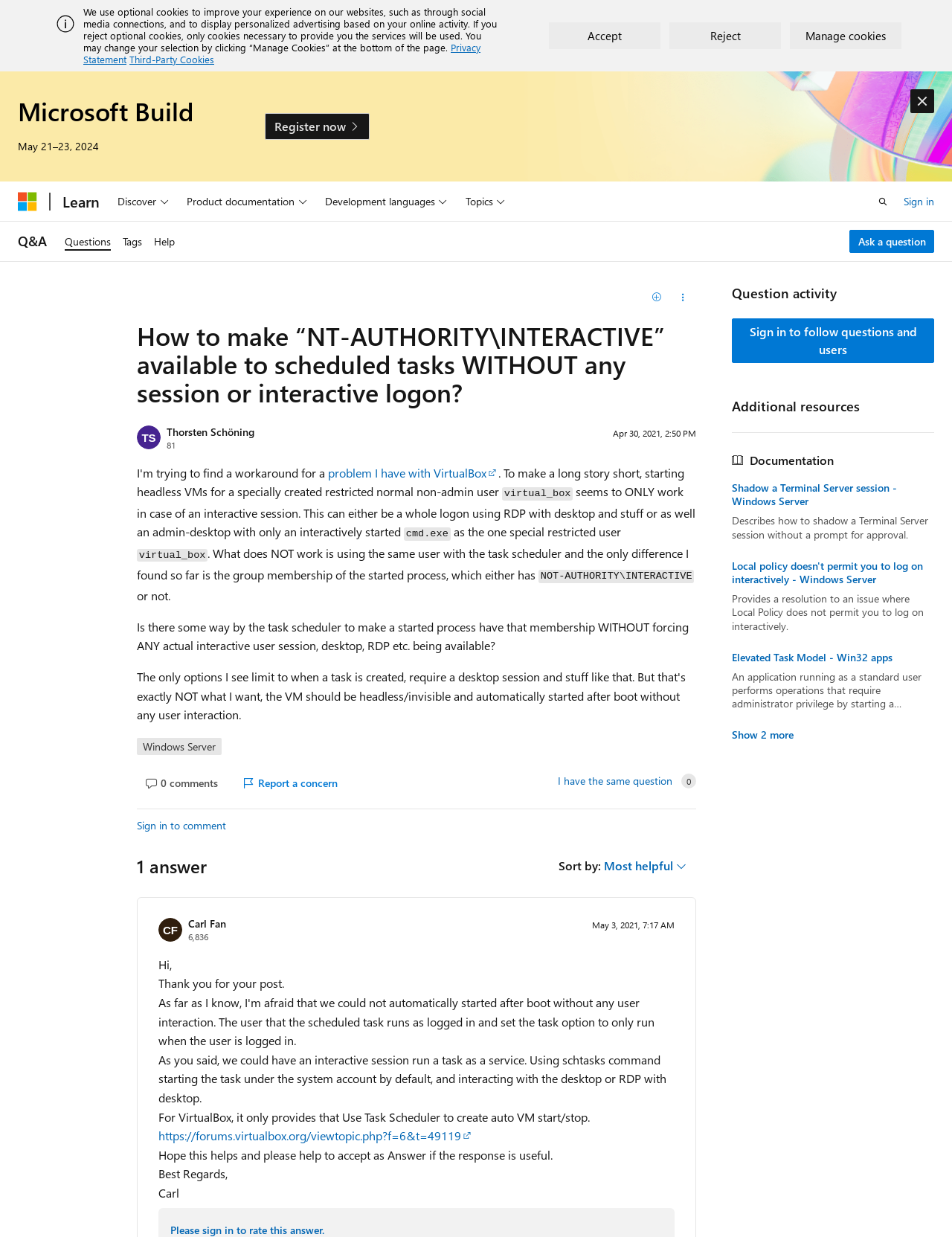Please identify the bounding box coordinates of the area that needs to be clicked to fulfill the following instruction: "Sign in."

[0.949, 0.155, 0.981, 0.17]